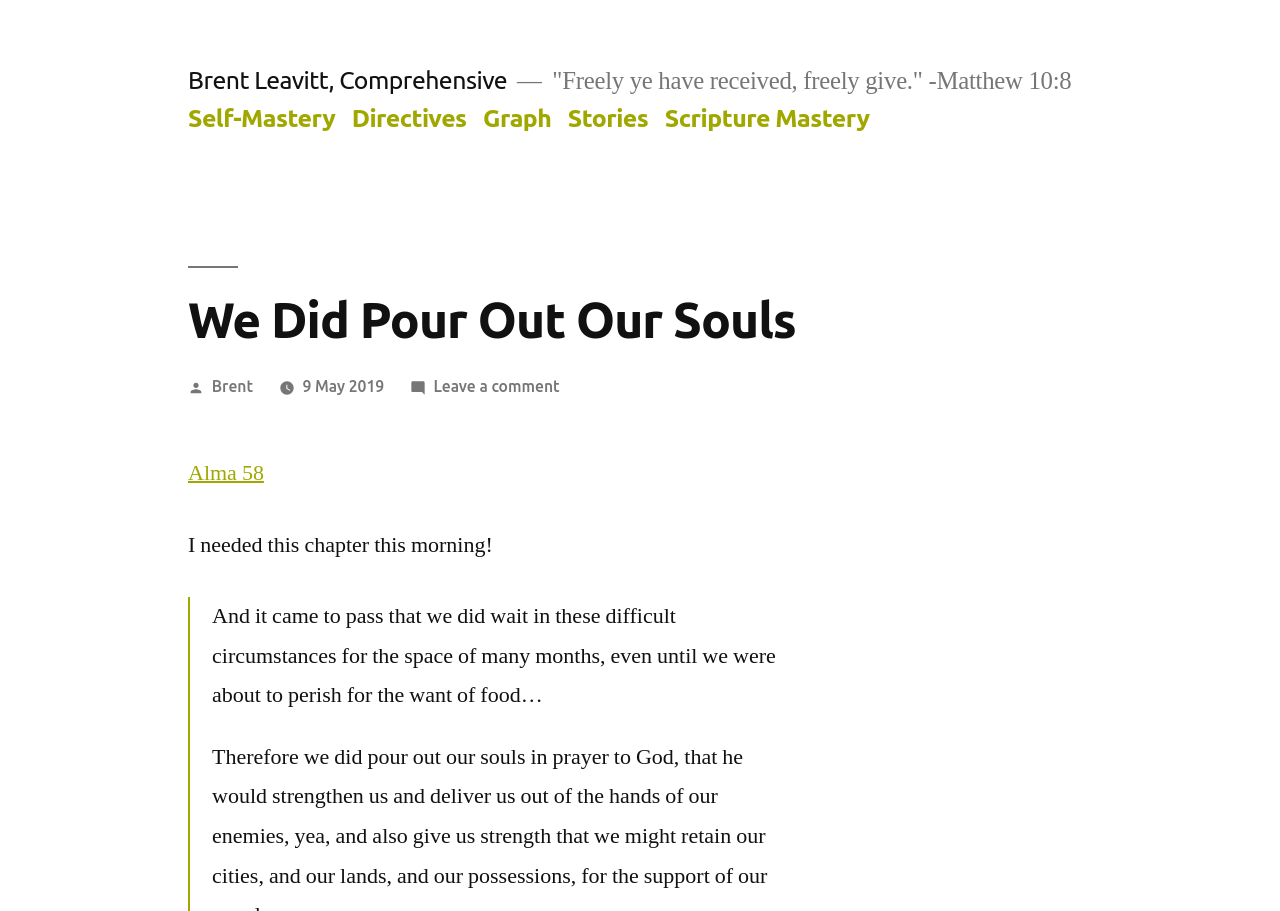Please find the bounding box coordinates for the clickable element needed to perform this instruction: "Visit the 'Alma 58' chapter".

[0.147, 0.504, 0.206, 0.534]